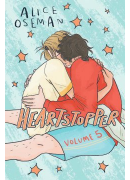Describe all the elements in the image with great detail.

The image showcases the cover of "Heartstopper Volume 5," a graphic novel by Alice Oseman. It features two characters embracing tenderly, surrounded by a whimsical backdrop of light blue and scattered stars. The expressive artwork reflects a heartfelt moment, capturing the themes of love and friendship that are central to the "Heartstopper" series. The vibrant colors and playful design invite readers into a world filled with emotional depth and youthful connection, resonating with fans of the series and newcomers alike.